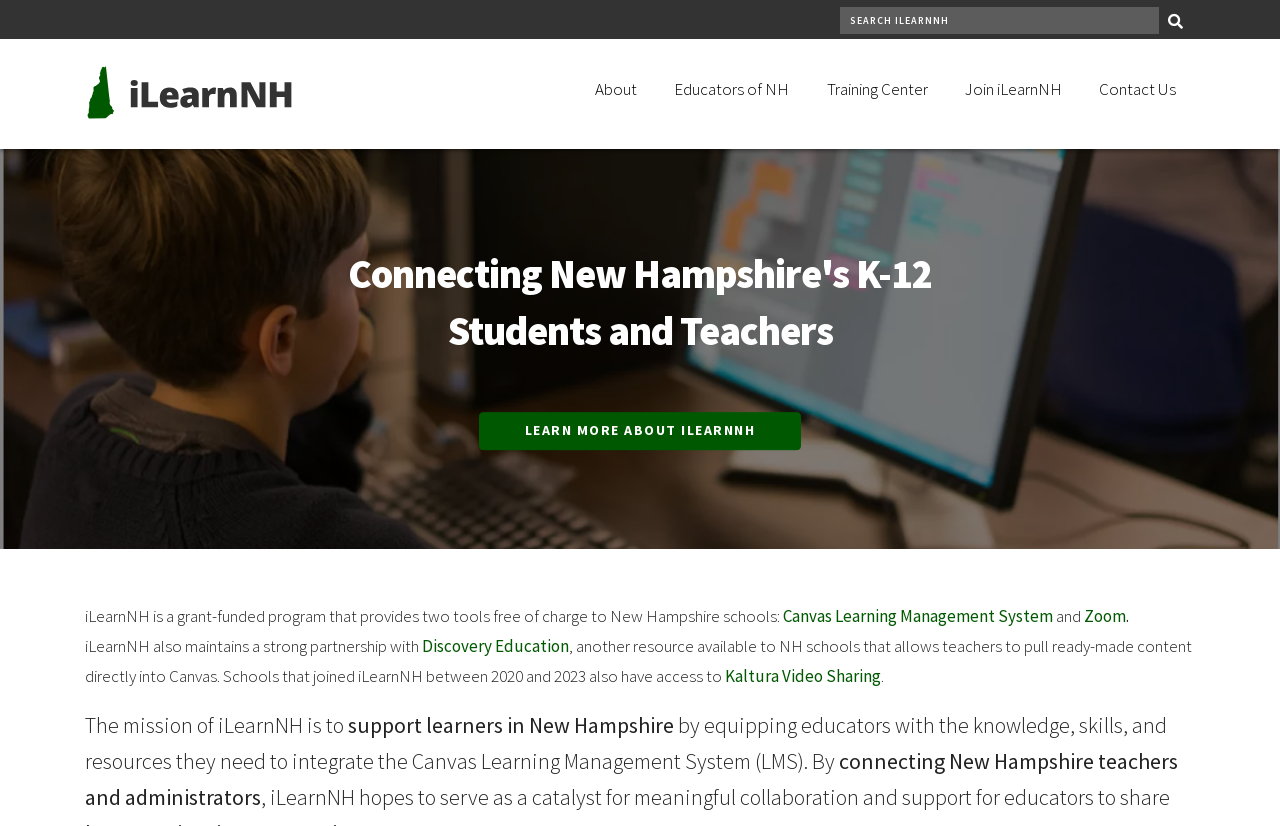Please pinpoint the bounding box coordinates for the region I should click to adhere to this instruction: "Explore the Training Center".

[0.631, 0.071, 0.739, 0.144]